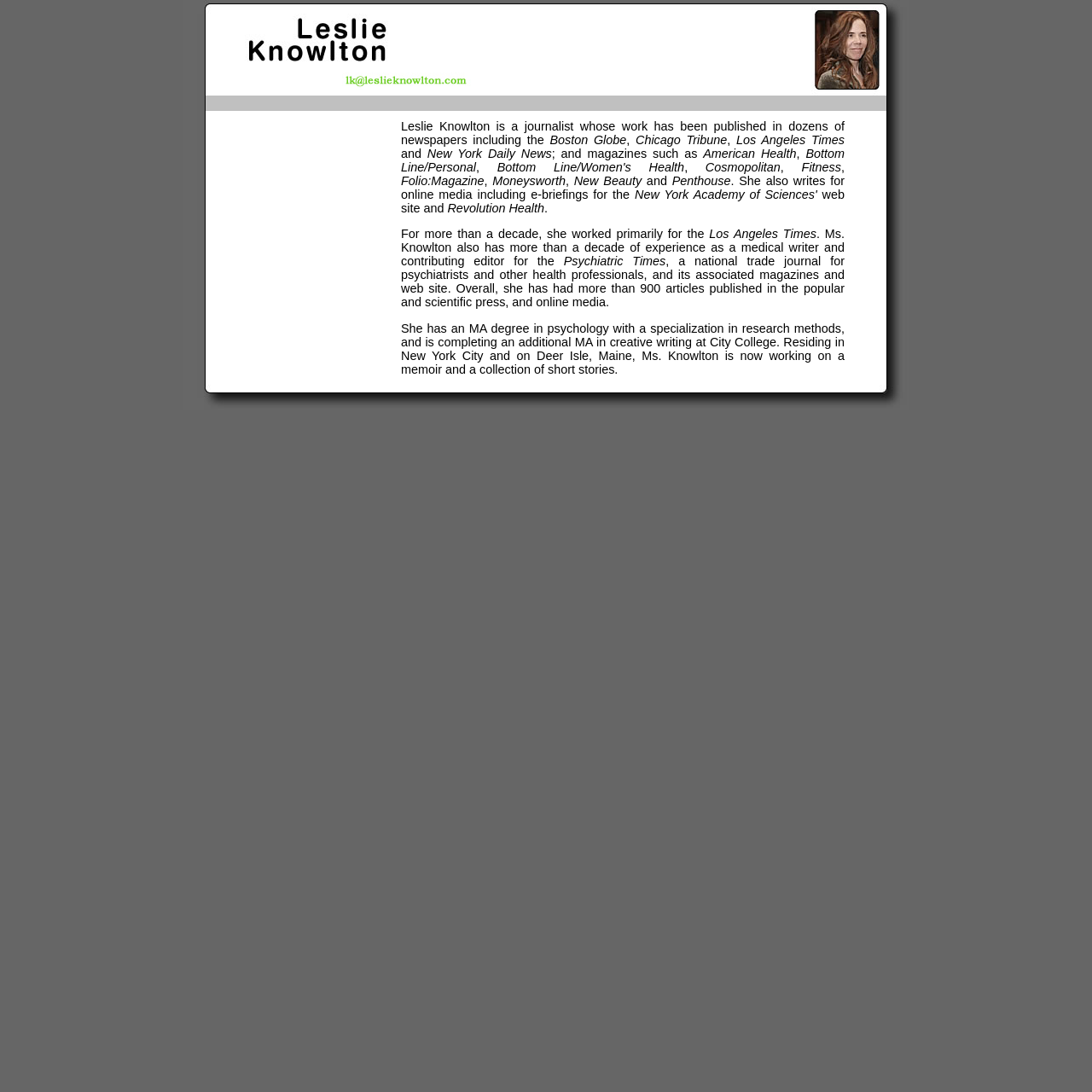From the element description: "Los Angeles Times", extract the bounding box coordinates of the UI element. The coordinates should be expressed as four float numbers between 0 and 1, in the order [left, top, right, bottom].

[0.674, 0.122, 0.773, 0.134]